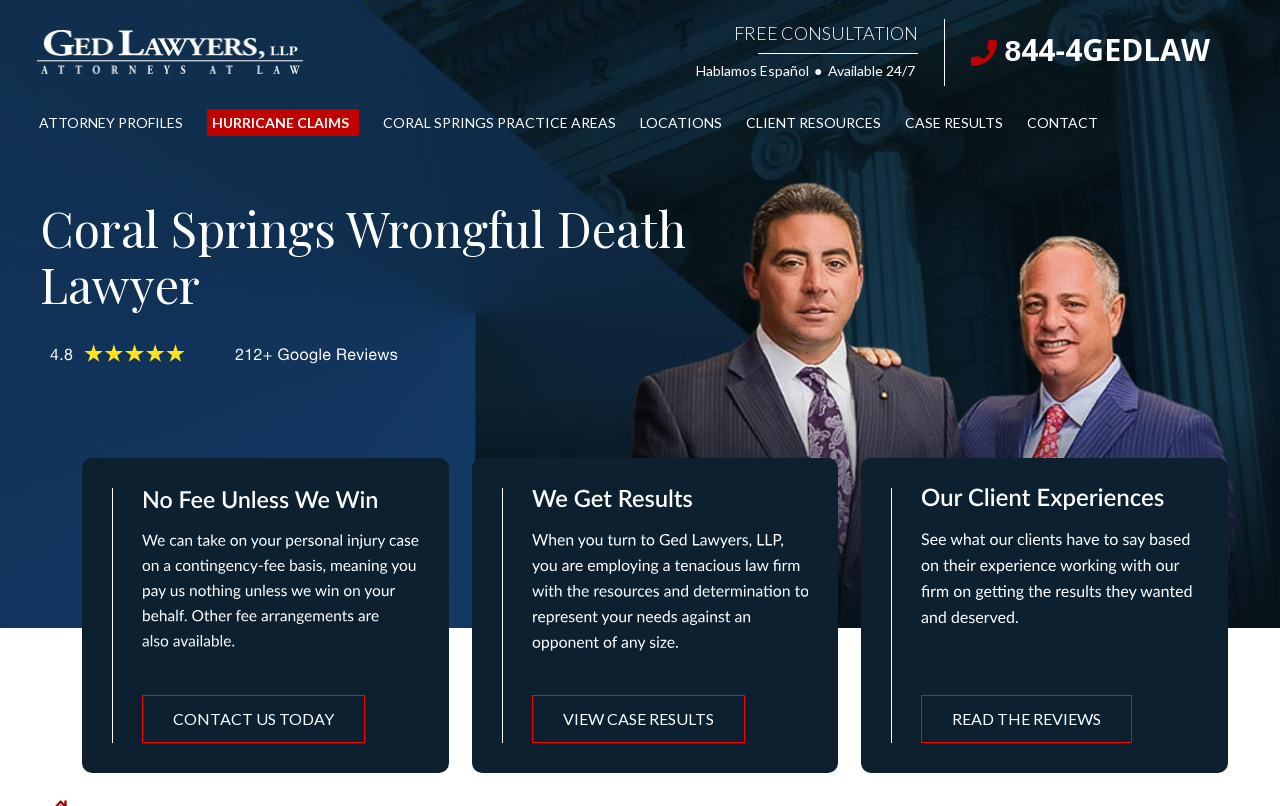What is the name of the law firm?
Give a single word or phrase as your answer by examining the image.

Ged Lawyers, LLP